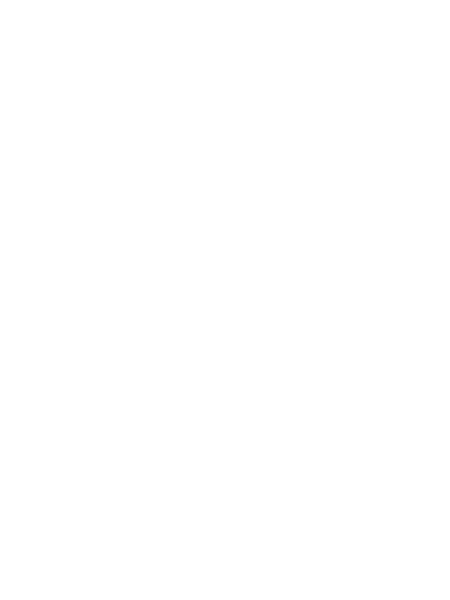What is the style of the jeans?
Could you please answer the question thoroughly and with as much detail as possible?

The caption describes the jeans as having a 'vintage appeal', which suggests that the style of the jeans is vintage-inspired.